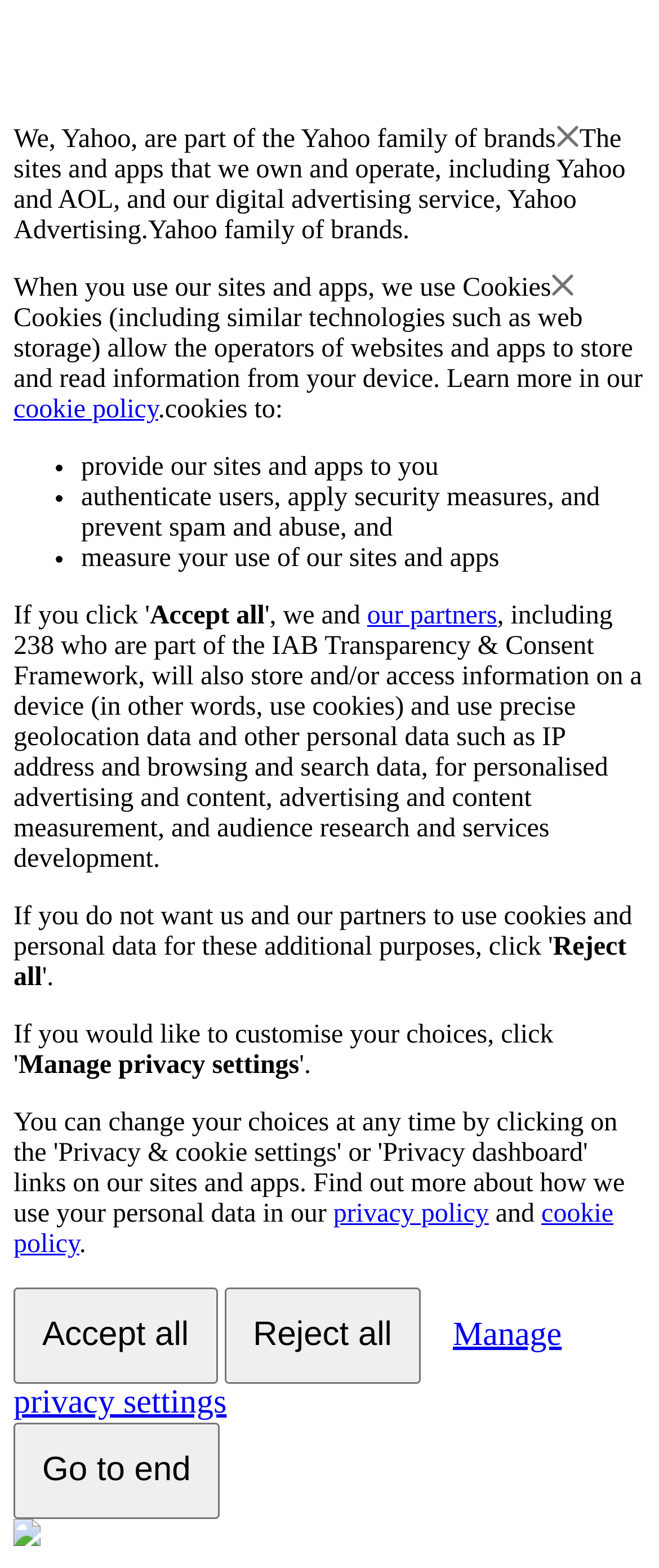Determine the bounding box coordinates of the region that needs to be clicked to achieve the task: "Click the 'Manage privacy settings' button".

[0.028, 0.67, 0.454, 0.689]